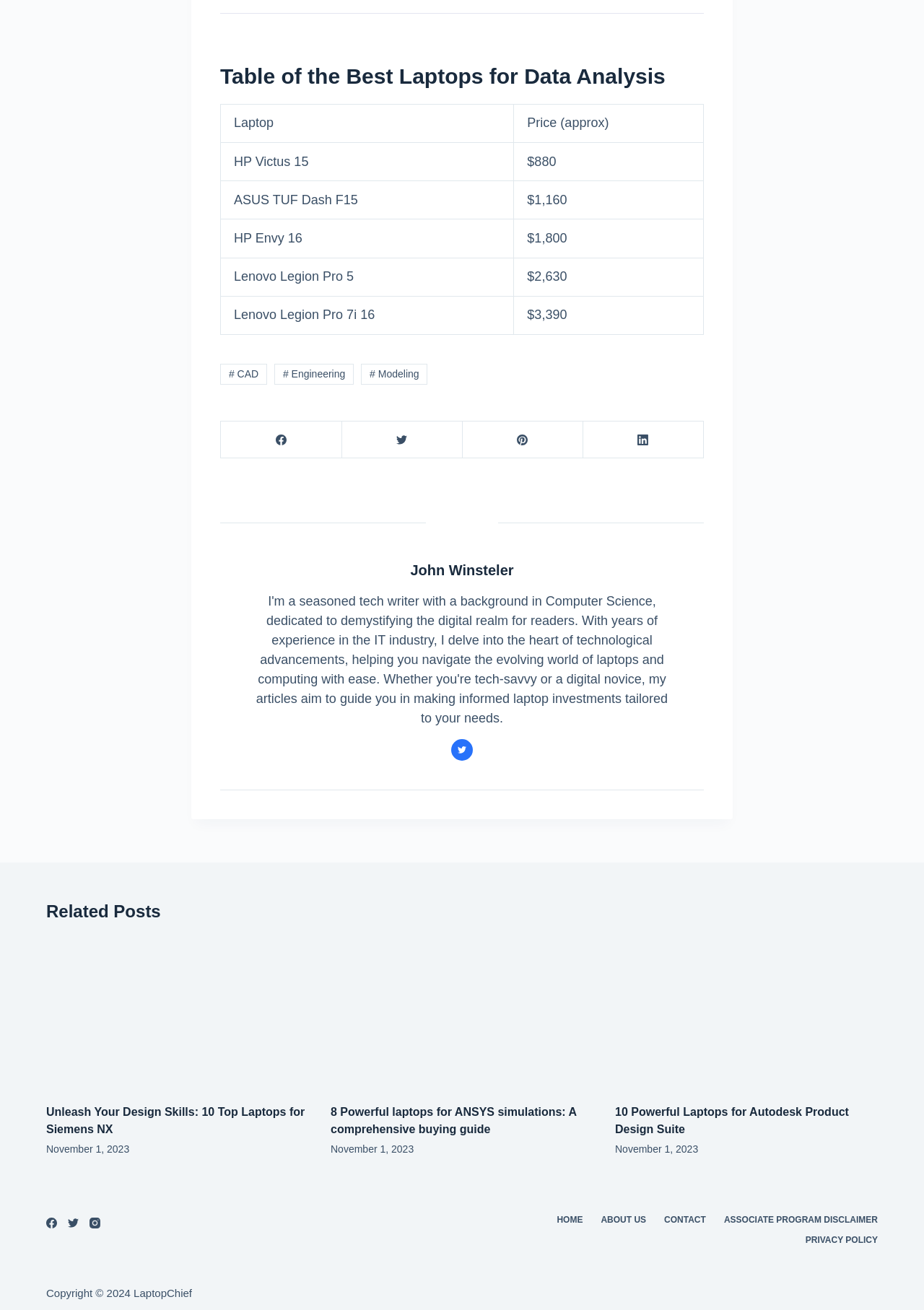Find the bounding box coordinates of the clickable area that will achieve the following instruction: "Go to the HOME page".

[0.593, 0.927, 0.641, 0.936]